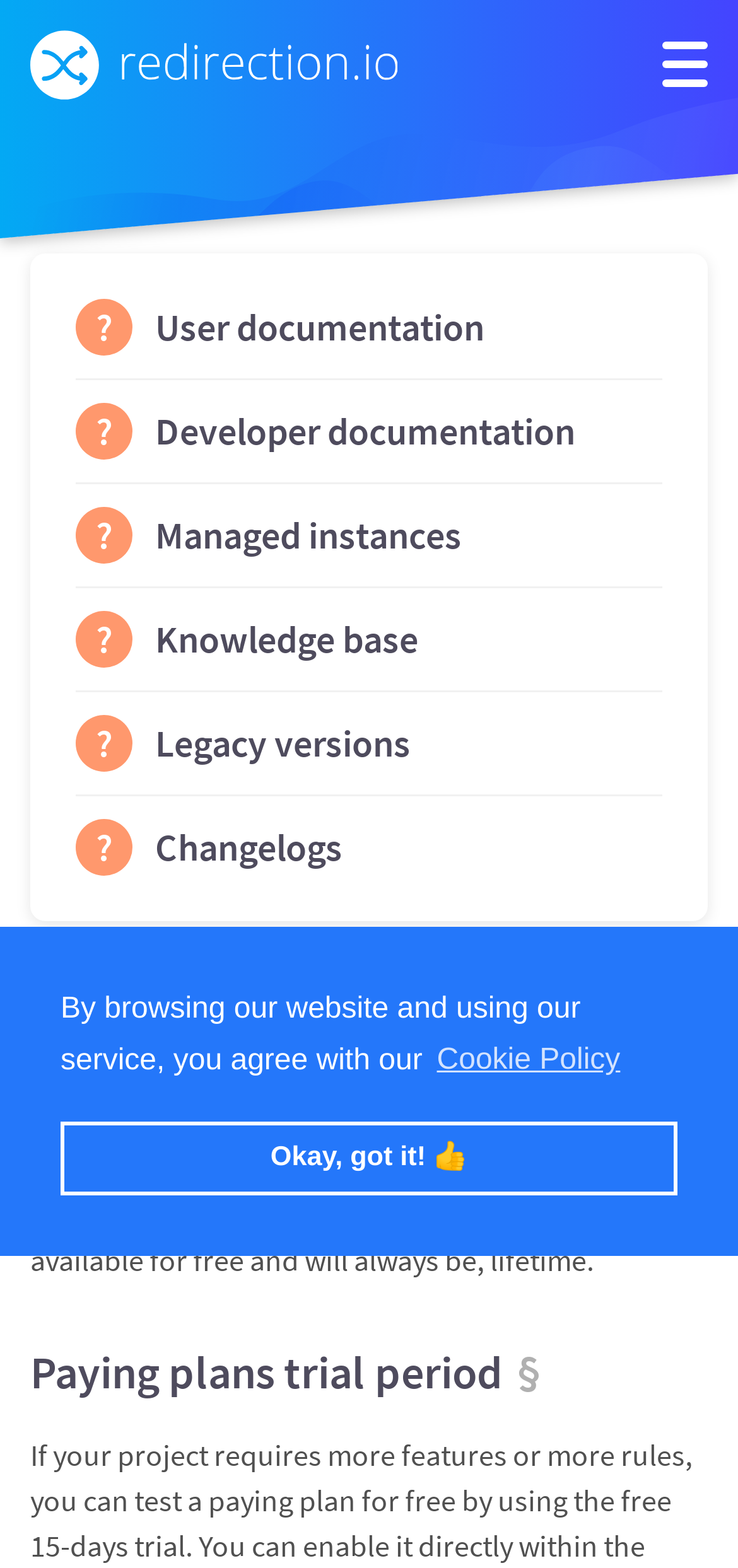How many sections are in the main navigation menu?
Respond with a short answer, either a single word or a phrase, based on the image.

4